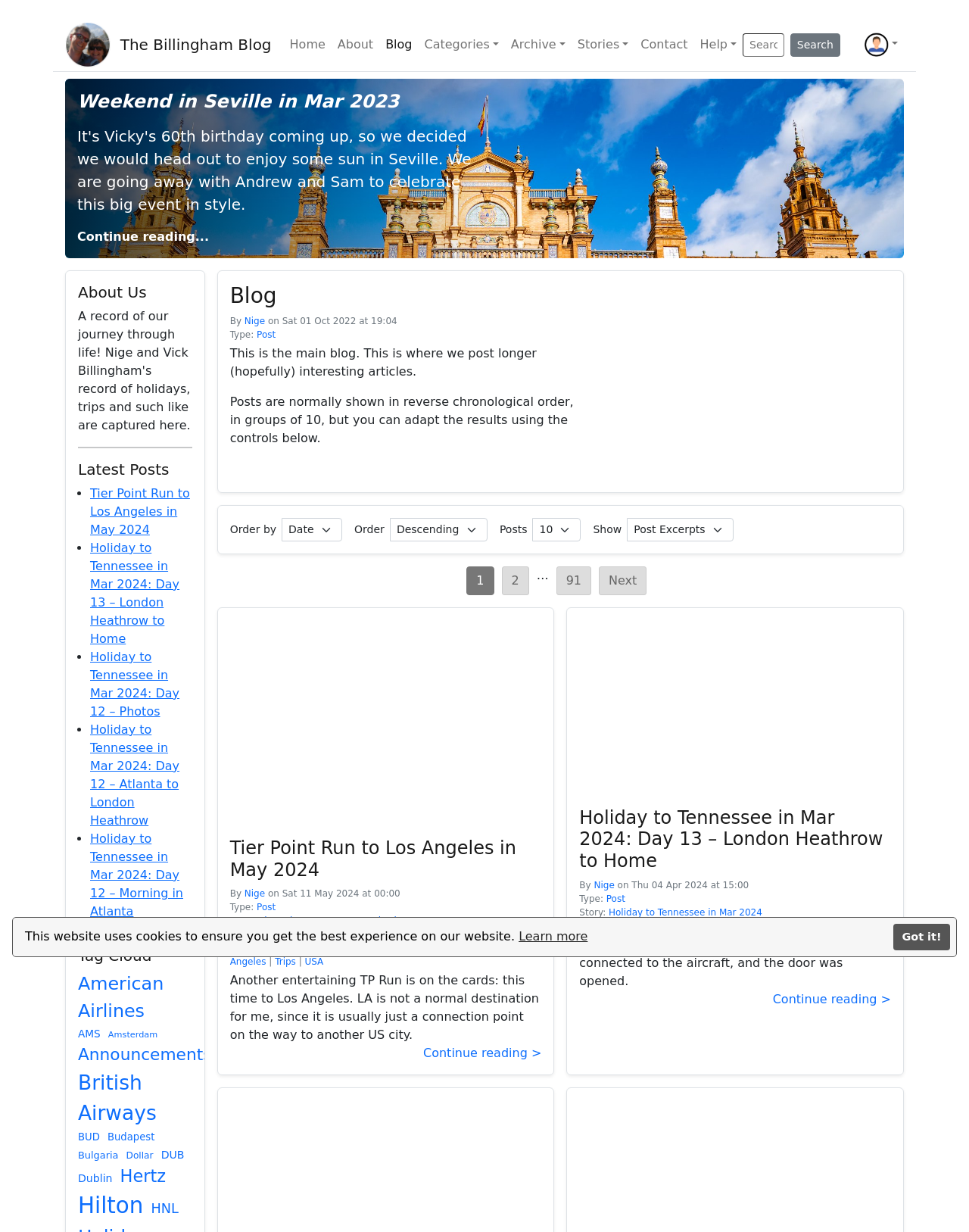What is the title of the latest post?
Based on the image, provide a one-word or brief-phrase response.

Weekend in Seville in Mar 2023